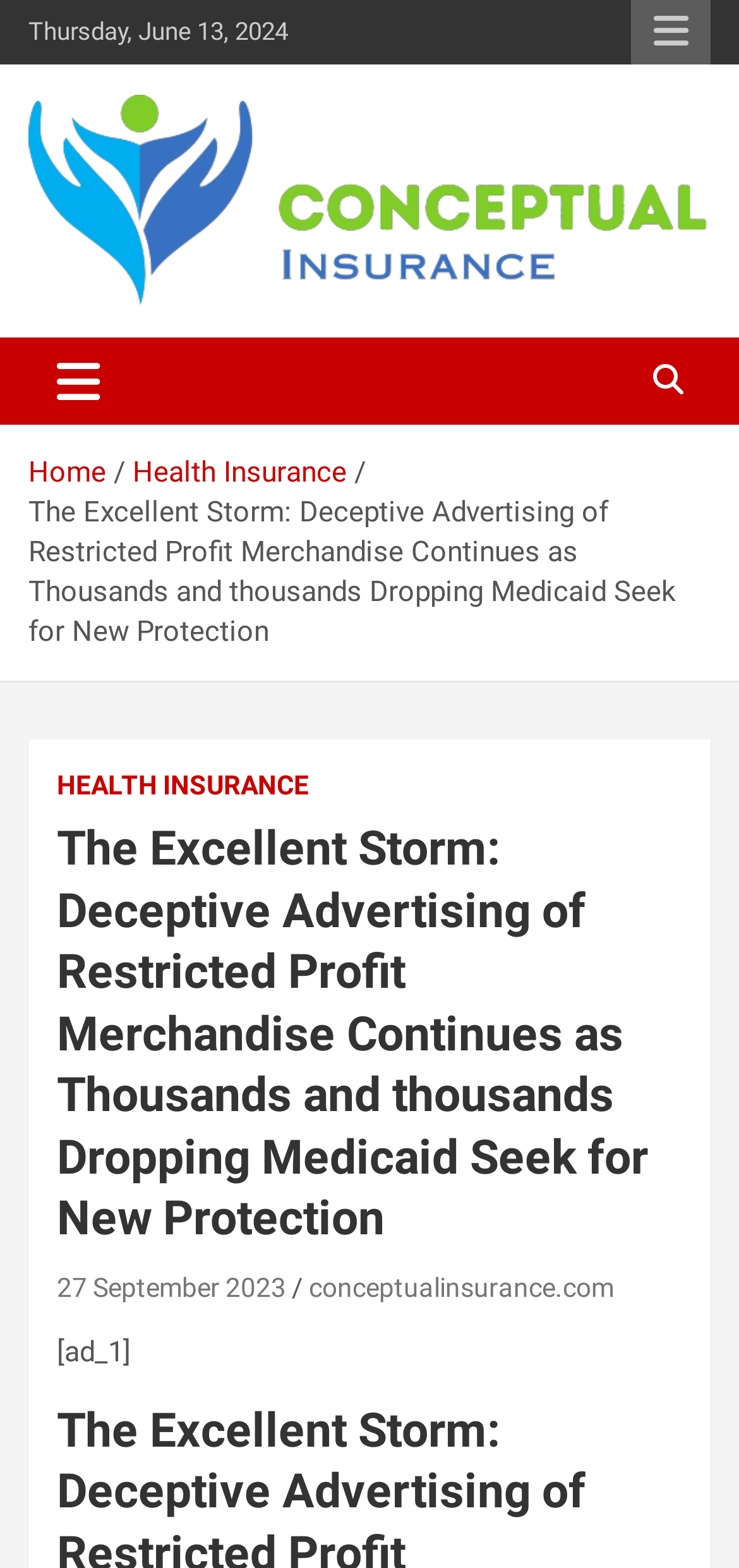Please locate the bounding box coordinates of the element that should be clicked to complete the given instruction: "Toggle the navigation menu".

[0.038, 0.215, 0.174, 0.271]